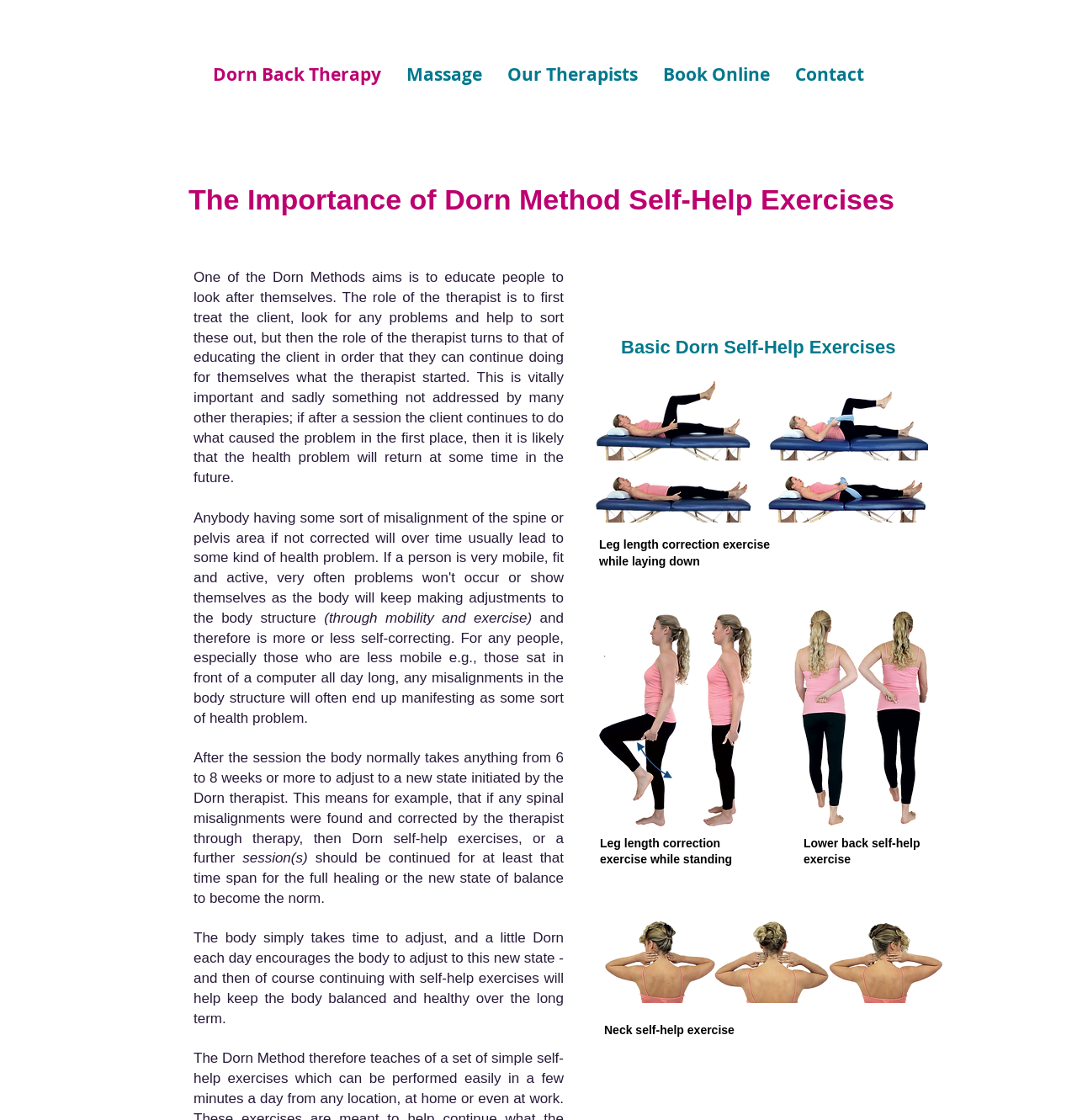Given the webpage screenshot and the description, determine the bounding box coordinates (top-left x, top-left y, bottom-right x, bottom-right y) that define the location of the UI element matching this description: Book Online

[0.604, 0.048, 0.727, 0.086]